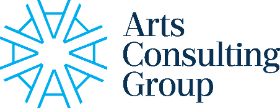Describe the image with as much detail as possible.

The image features the logo of the Arts Consulting Group, prominently displayed to represent the organization dedicated to enhancing the nonprofit arts and culture sector. The logo comprises a stylized star-like design in a vibrant blue color, symbolizing creativity and collaboration, adjacent to the name "Arts Consulting Group," presented in a sleek, modern font. This visual identity underscores the group's mission to provide strategic guidance and support for arts organizations, reinforcing its commitment to fostering economic growth and cultural enrichment within communities. The logo serves as a visual anchor on the webpage dedicated to "The Economic Impact of America’s Nonprofit Arts and Culture Industry," highlighting the group's role in advancing the sector’s interests.